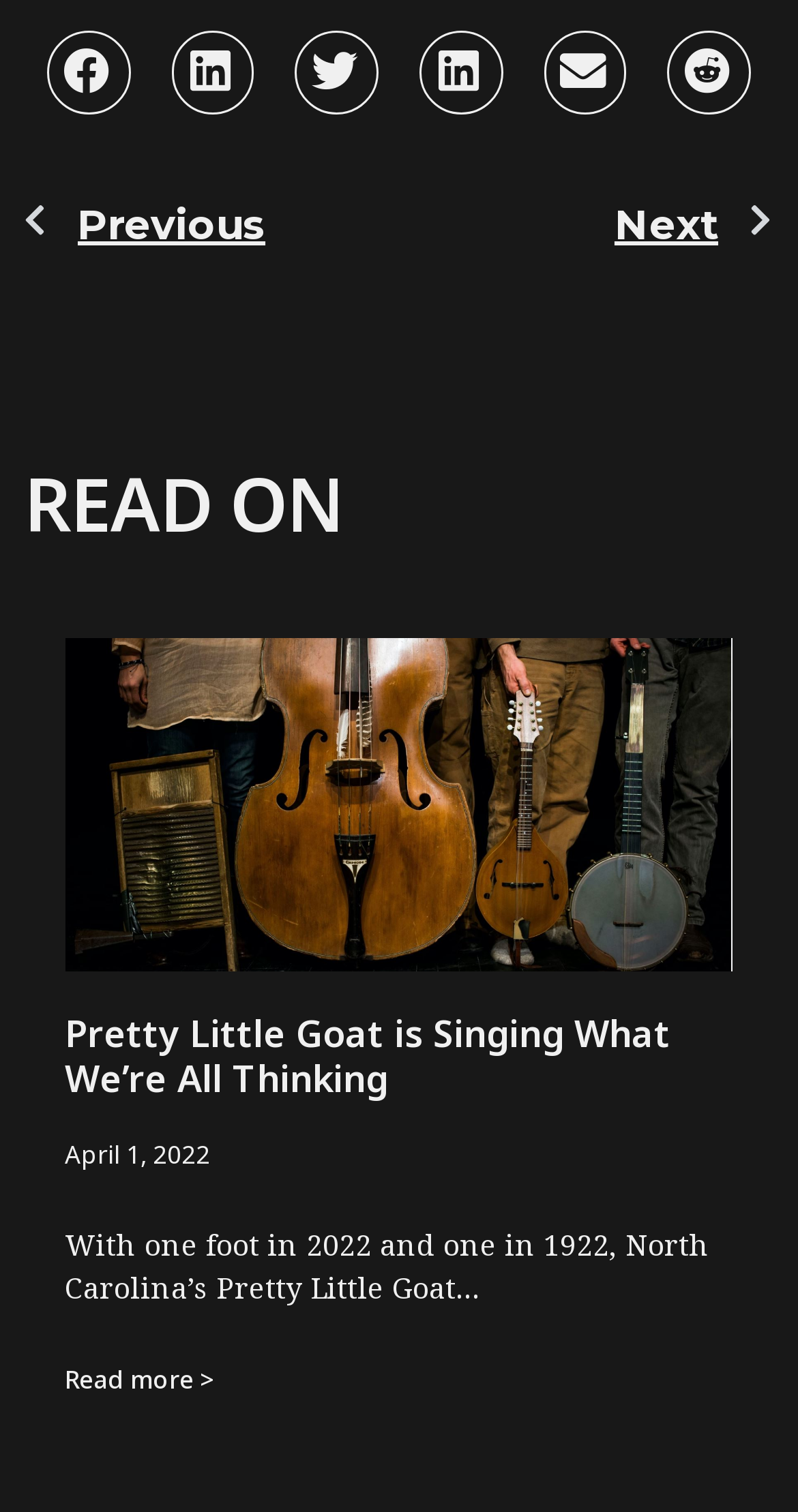Based on the visual content of the image, answer the question thoroughly: What is the purpose of the 'Prev' and 'Next' links?

I noticed the 'Prev' and 'Next' links on the webpage, and based on their positions and labels, I infer that they are used to navigate between articles, allowing users to read previous or next articles.